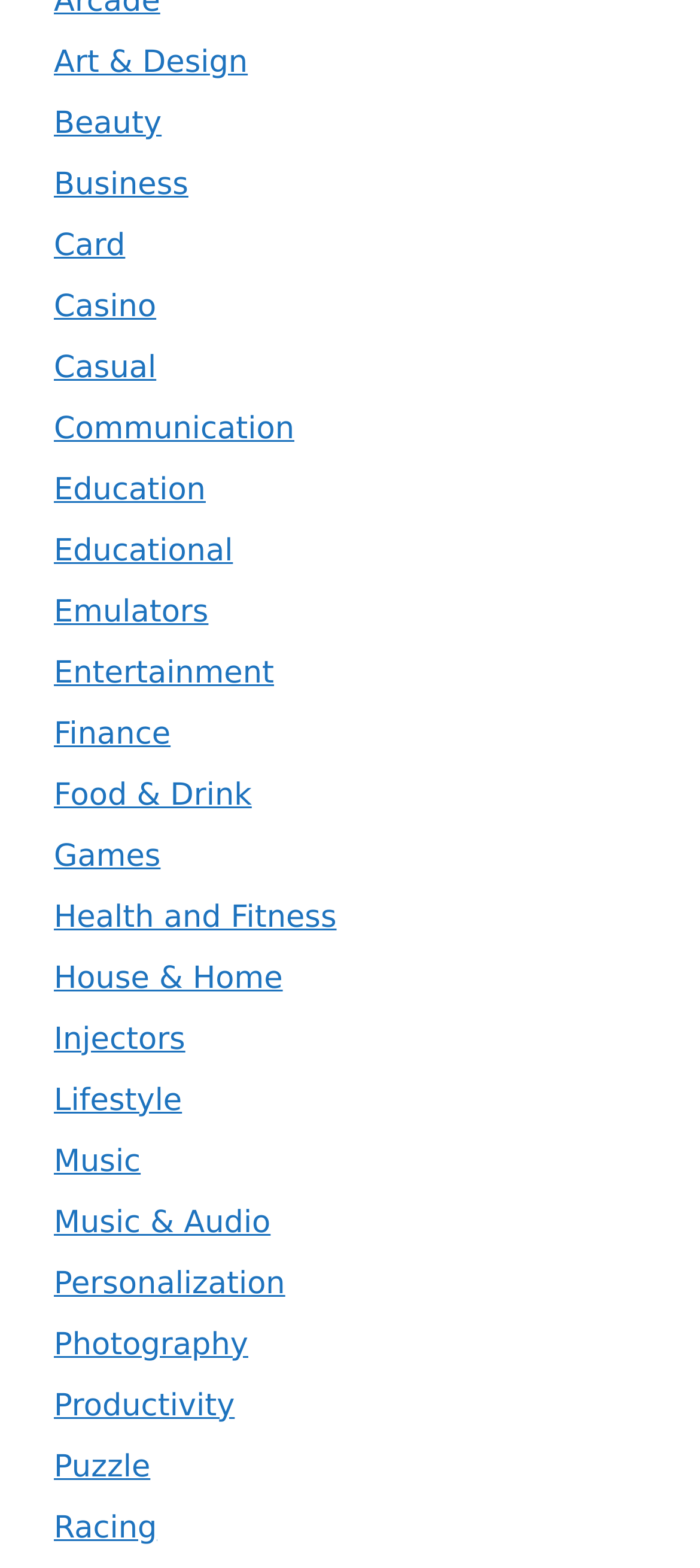Provide the bounding box coordinates of the HTML element described as: "Games". The bounding box coordinates should be four float numbers between 0 and 1, i.e., [left, top, right, bottom].

[0.077, 0.535, 0.229, 0.558]